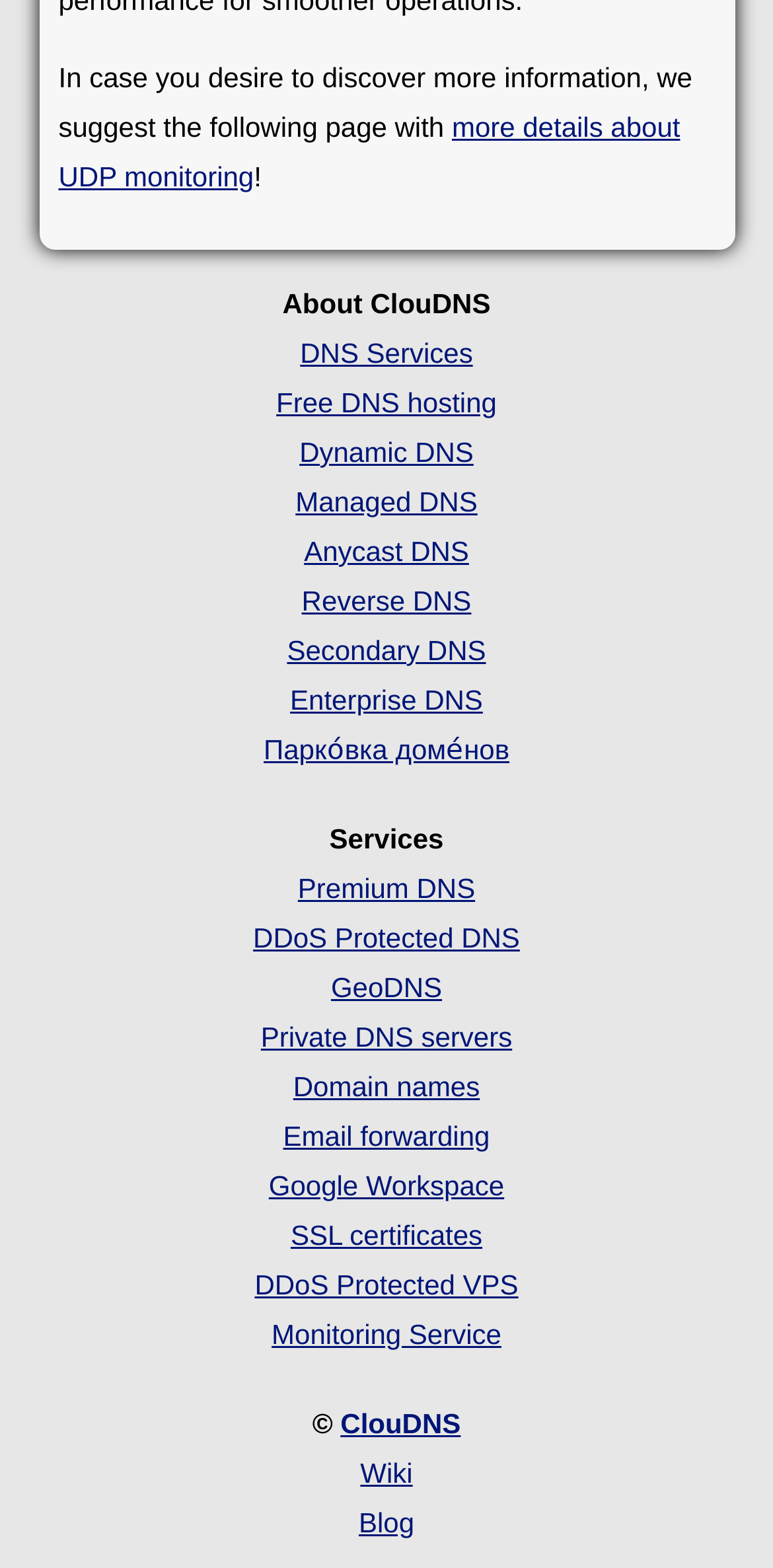Please pinpoint the bounding box coordinates for the region I should click to adhere to this instruction: "learn more about UDP monitoring".

[0.076, 0.071, 0.88, 0.123]